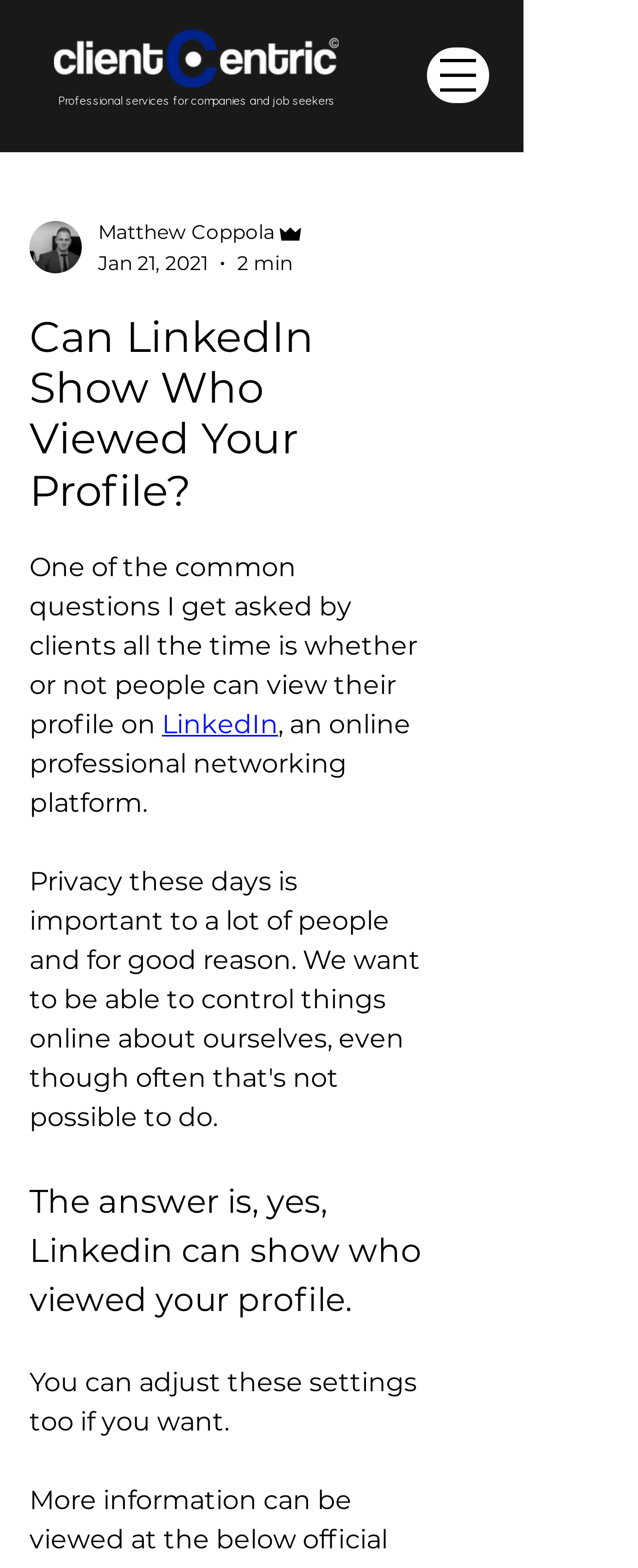What is the author's name?
Kindly answer the question with as much detail as you can.

The author's name is mentioned in the webpage as 'Matthew Coppola', which is located below the writer's picture and above the date 'Jan 21, 2021'.